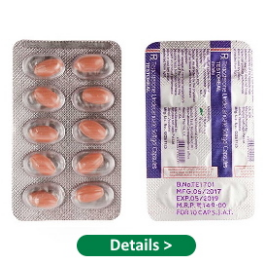Explain in detail what you see in the image.

The image depicts a blister pack containing ten orange capsules, labeled "Andriol Testocaps." The pack features detailed information on its right side, including manufacturing and expiration dates, along with the retail price of ₹140.00 for a pack of ten capsules. Below the blister pack, a green button is displayed, inviting users to "Details >," indicating further information is available about the product. The overall presentation suggests it is a pharmaceutical item intended for purchase, highlighting its packaging and product specifics prominently.